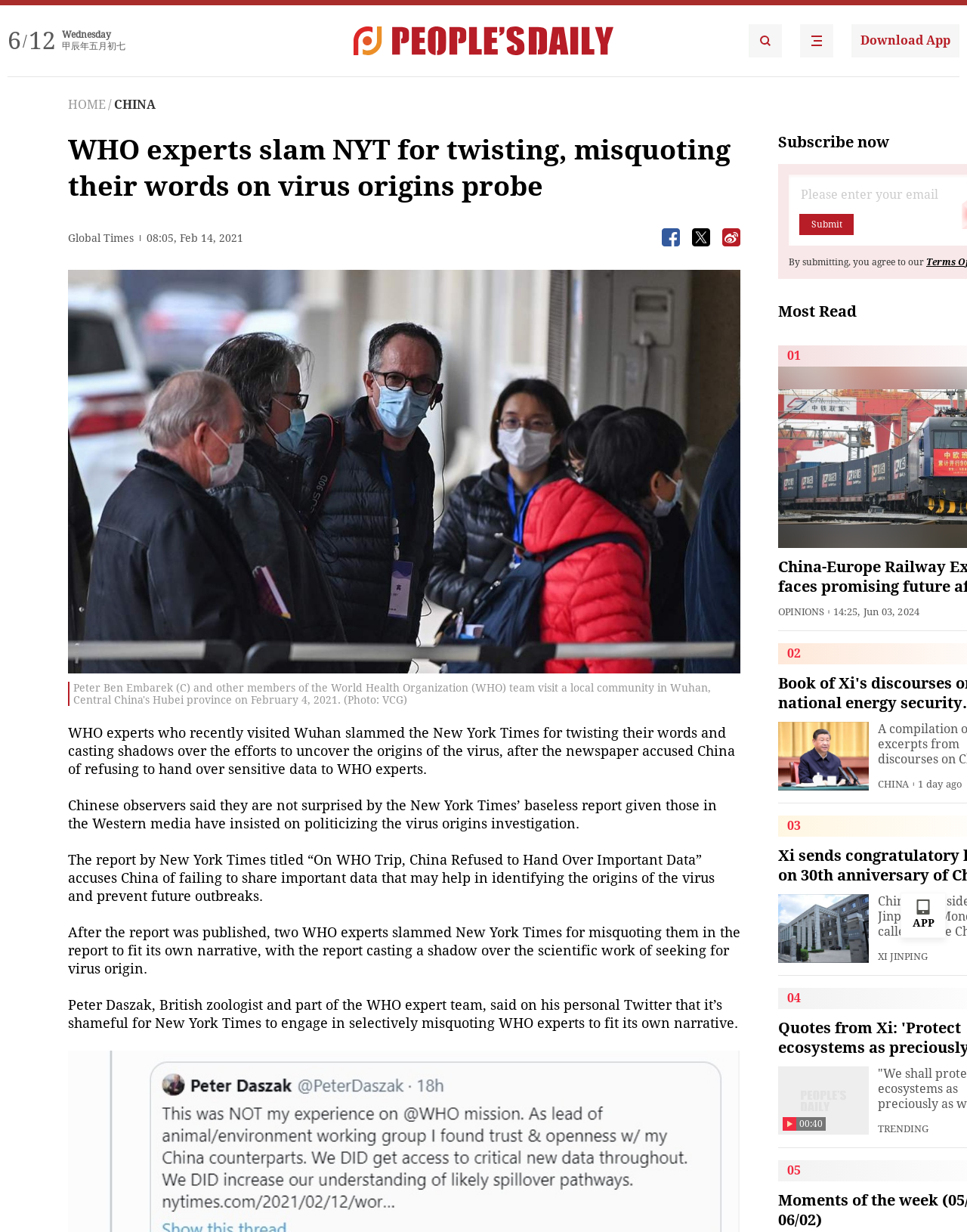Provide a short answer using a single word or phrase for the following question: 
How many buttons are there below the title?

3